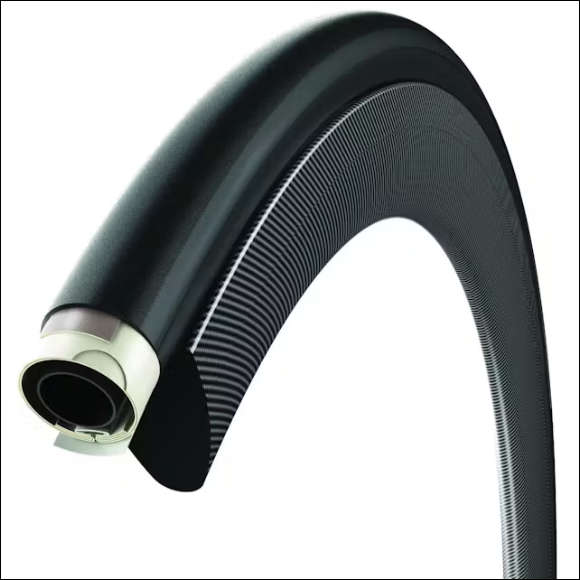What is the color of the tire's casing?
Using the image, give a concise answer in the form of a single word or short phrase.

Black